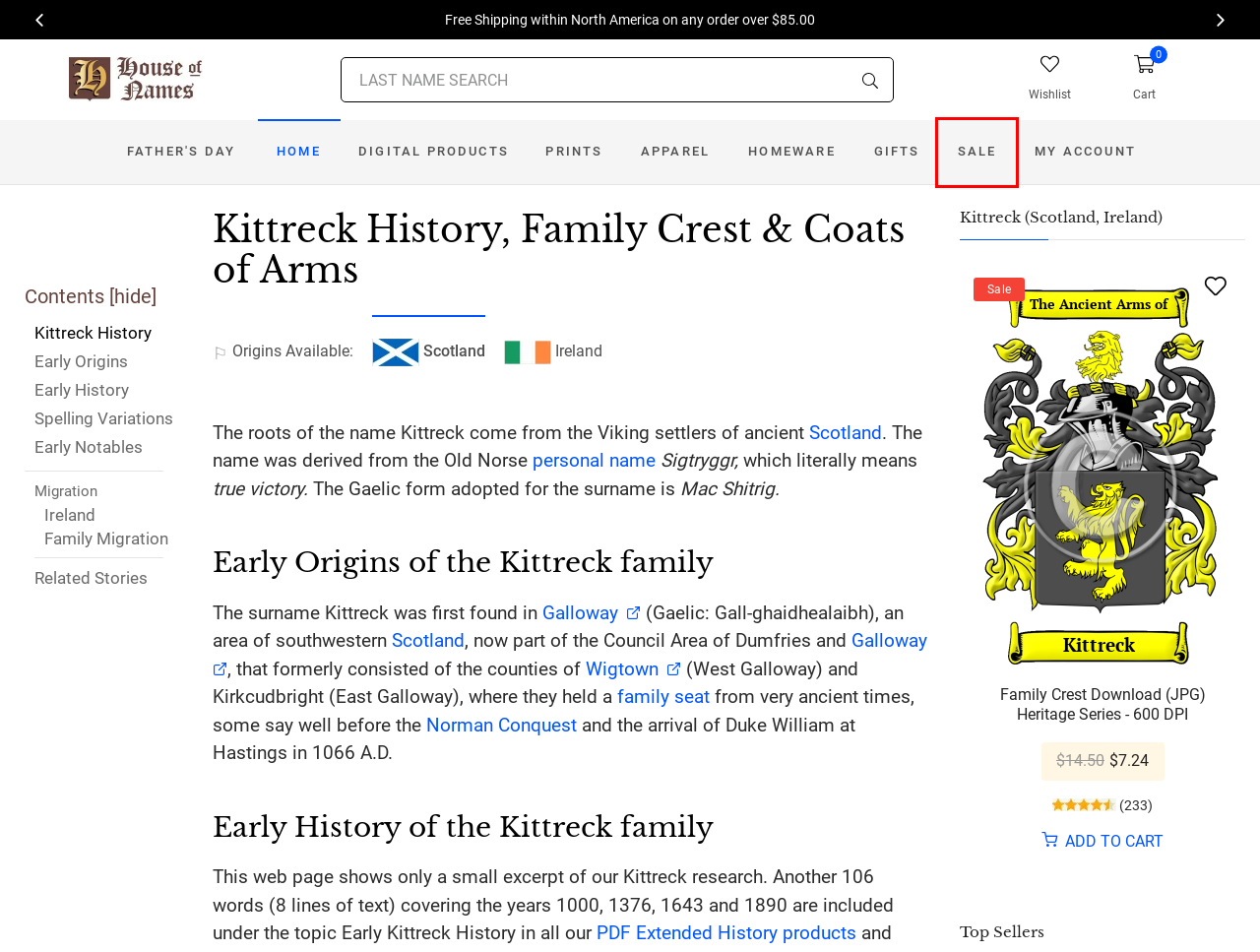Examine the screenshot of a webpage with a red bounding box around a specific UI element. Identify which webpage description best matches the new webpage that appears after clicking the element in the red bounding box. Here are the candidates:
A. Digital Products | HouseOfNames.com
B. Home Products | HouseOfNames.com
C. Prints | HouseOfNames.com
D. Kittreck Family Crest Download (JPG) Heritage Series - 600 DPI | HouseOfNames.com
E. On Sale | HouseOfNames.com
F. Fathers Day | HouseOfNames.com
G. Apparel | HouseOfNames.com
H. Kittreck Coat of Arms and Extended History Download (PDF) - A4 Size | HouseOfNames.com

E